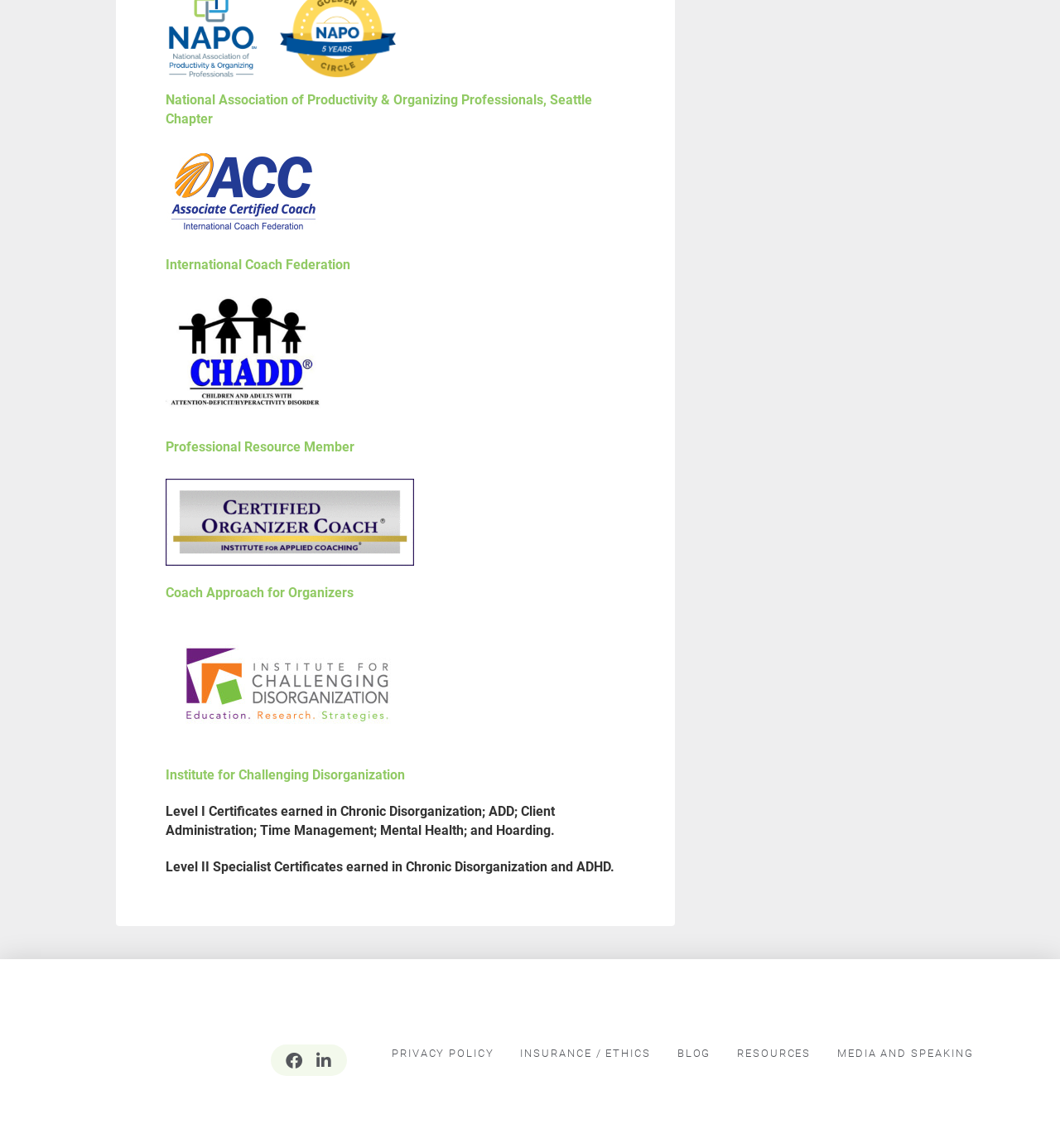Please provide a brief answer to the following inquiry using a single word or phrase:
What is the image located at the bottom of the page?

An image